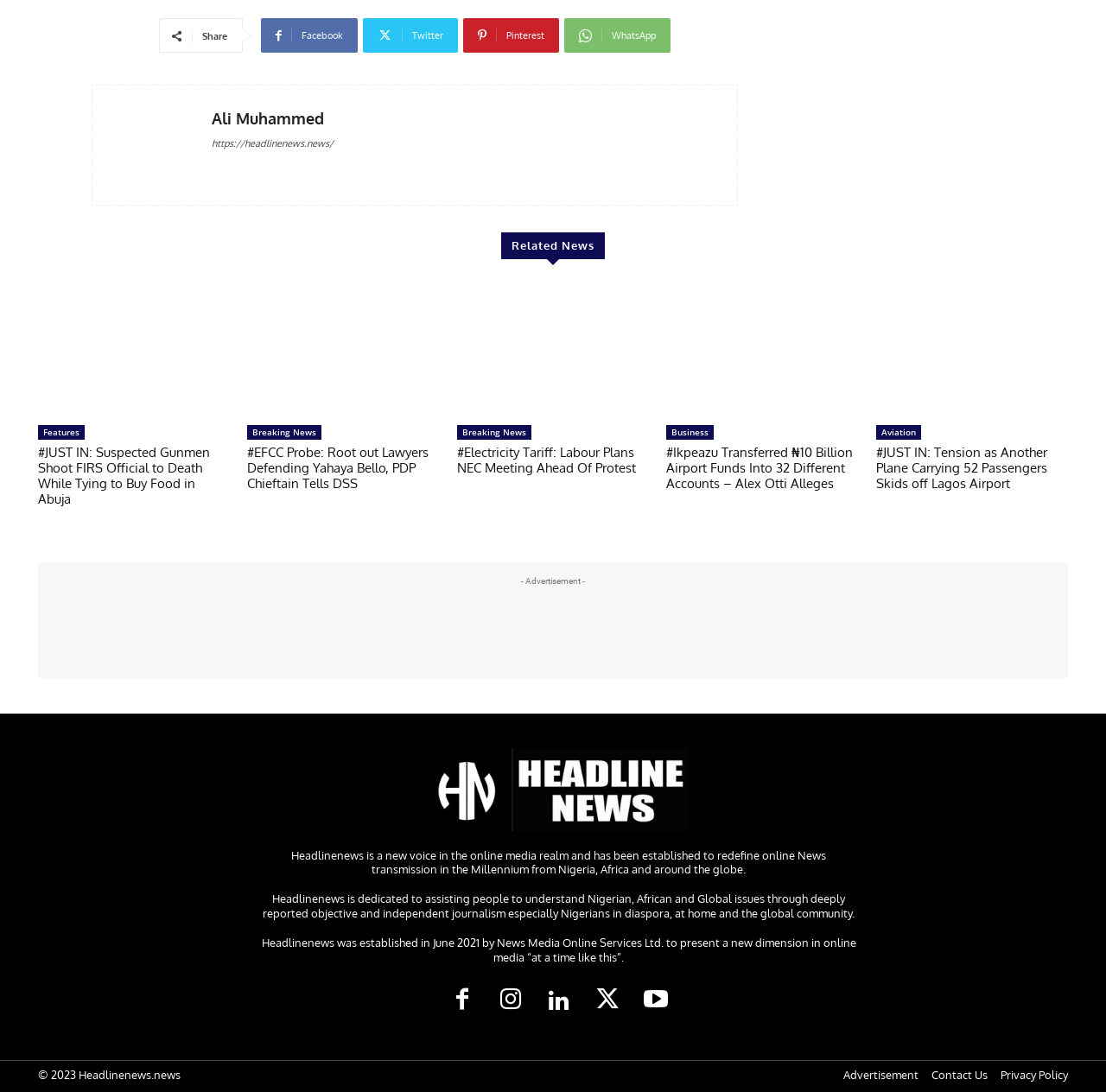Find the bounding box coordinates of the clickable element required to execute the following instruction: "Contact Us". Provide the coordinates as four float numbers between 0 and 1, i.e., [left, top, right, bottom].

[0.842, 0.978, 0.893, 0.991]